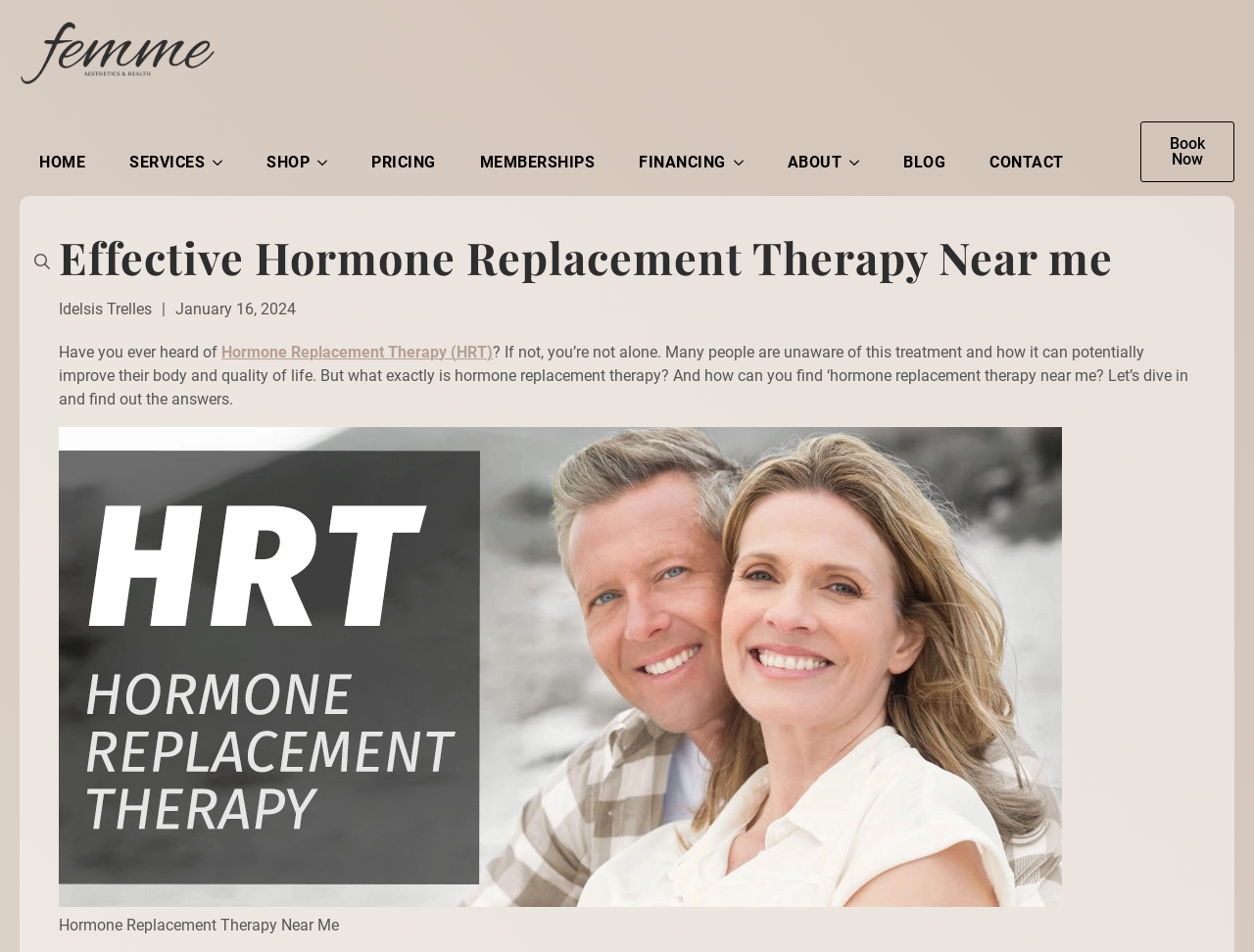What is the topic of the main content?
Look at the screenshot and give a one-word or phrase answer.

Hormone Replacement Therapy